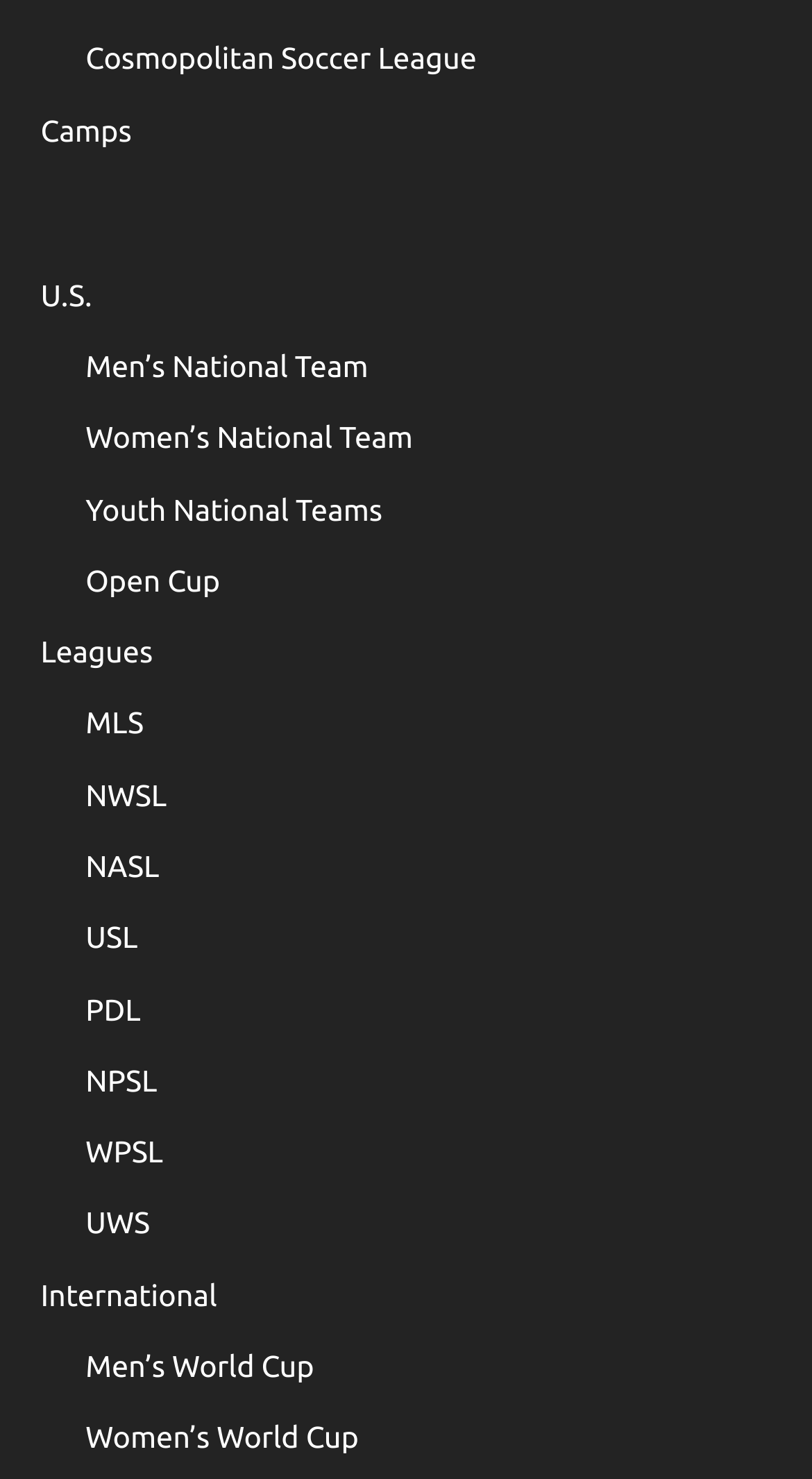Give the bounding box coordinates for the element described by: "International".

[0.05, 0.854, 0.267, 0.899]